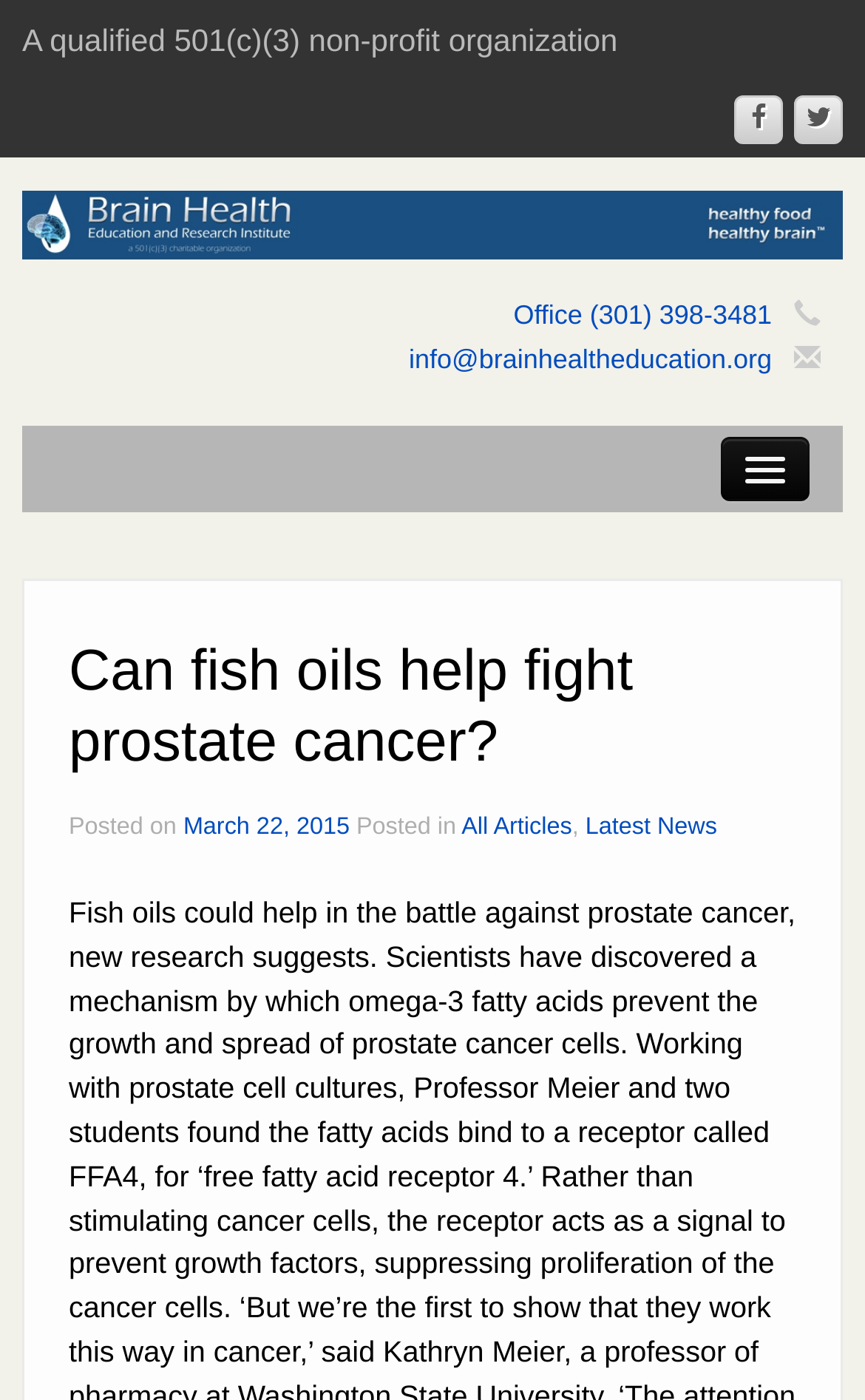Provide the bounding box coordinates of the HTML element this sentence describes: "Articles". The bounding box coordinates consist of four float numbers between 0 and 1, i.e., [left, top, right, bottom].

[0.051, 0.748, 0.949, 0.809]